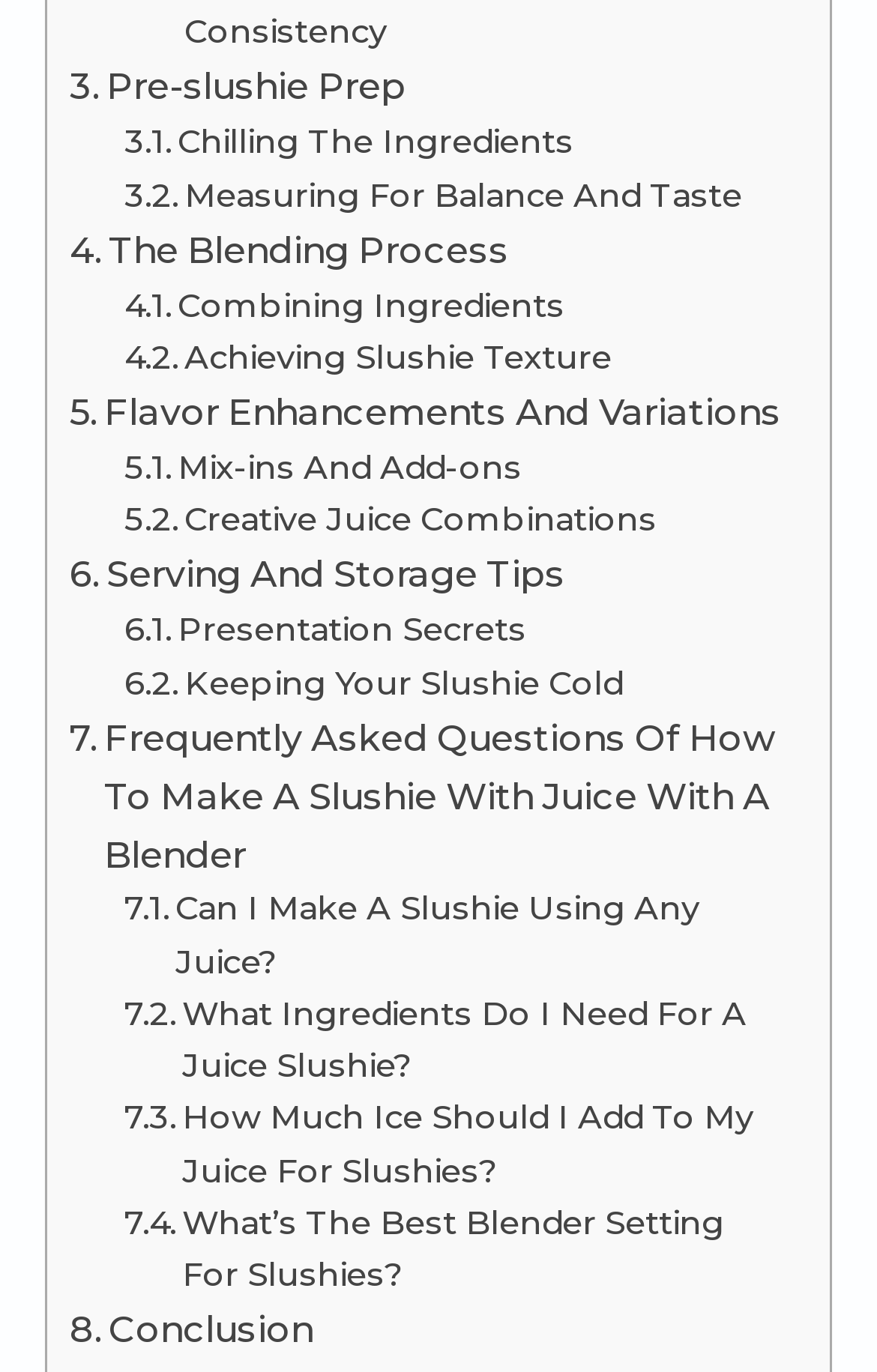Provide a brief response using a word or short phrase to this question:
Is there a section on serving and storing slushies?

Yes